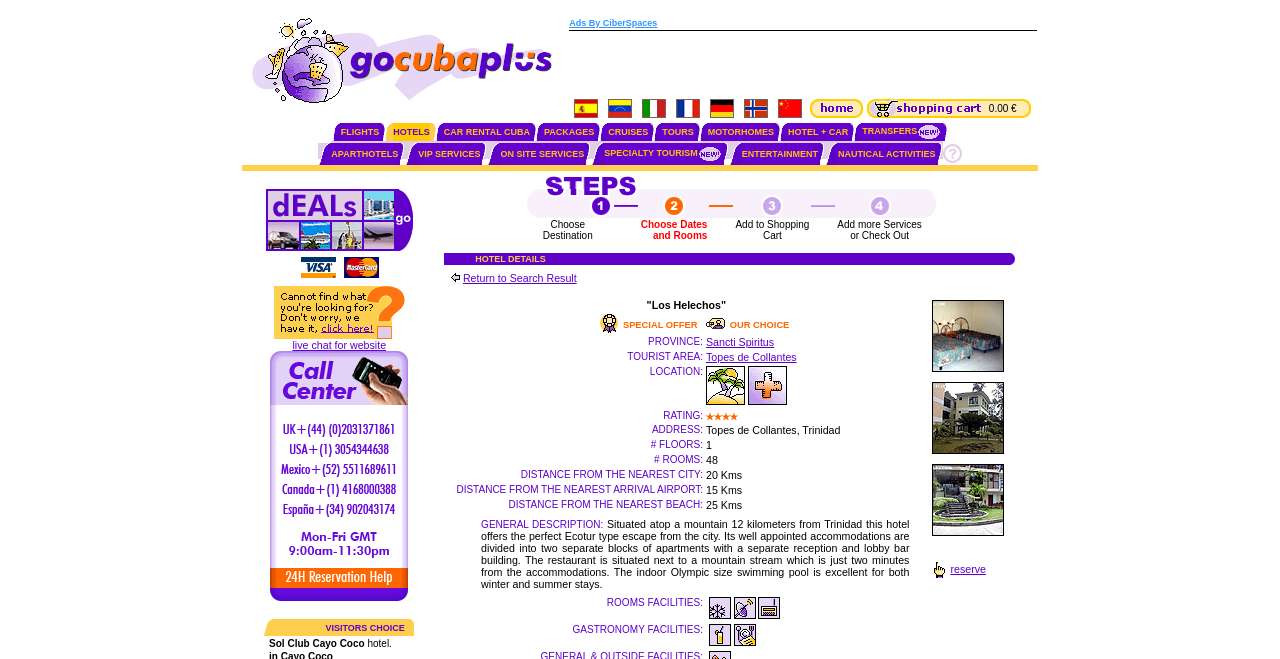Please identify the bounding box coordinates of the region to click in order to complete the task: "Explore the 'Los Helechos hotel' image". The coordinates must be four float numbers between 0 and 1, specified as [left, top, right, bottom].

[0.197, 0.027, 0.437, 0.158]